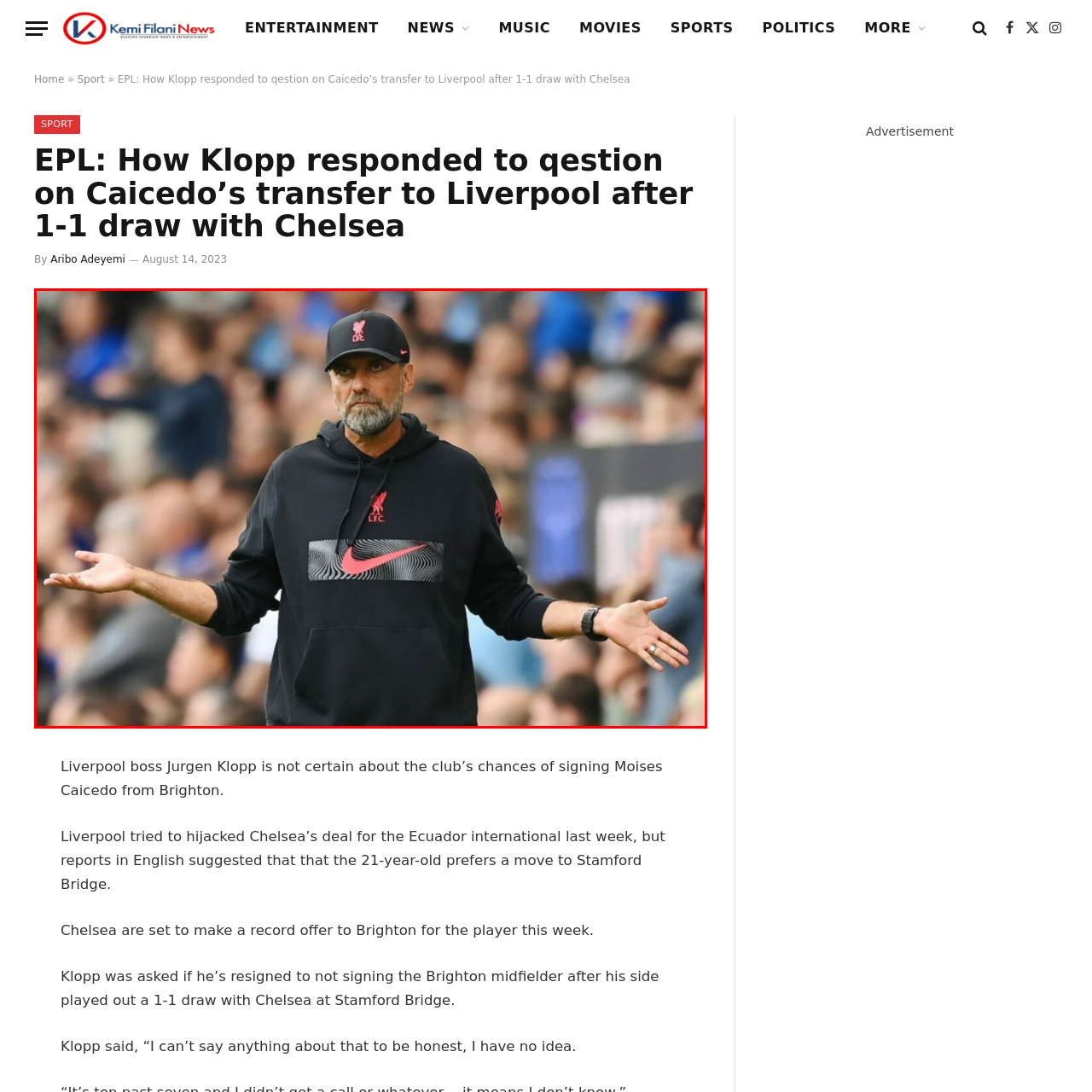Give an in-depth explanation of the image captured within the red boundary.

In this image, Liverpool's head coach Jürgen Klopp appears on the sidelines, displaying a contemplative expression as he gestures with both arms. Wearing a black hoodie adorned with a red Liverpool logo and a matching cap, he seems to be reacting to a recent play on the field. The backdrop is filled with spectators, emphasizing the intensity of the match atmosphere. This moment occurs in the context of a media discussion regarding Liverpool's interest in Brighton midfielder Moisés Caicedo, following a challenging 1-1 draw against Chelsea. Klopp's demeanor suggests a mix of frustration and uncertainty as he navigates the complexities of the transfer market and his team's performance.